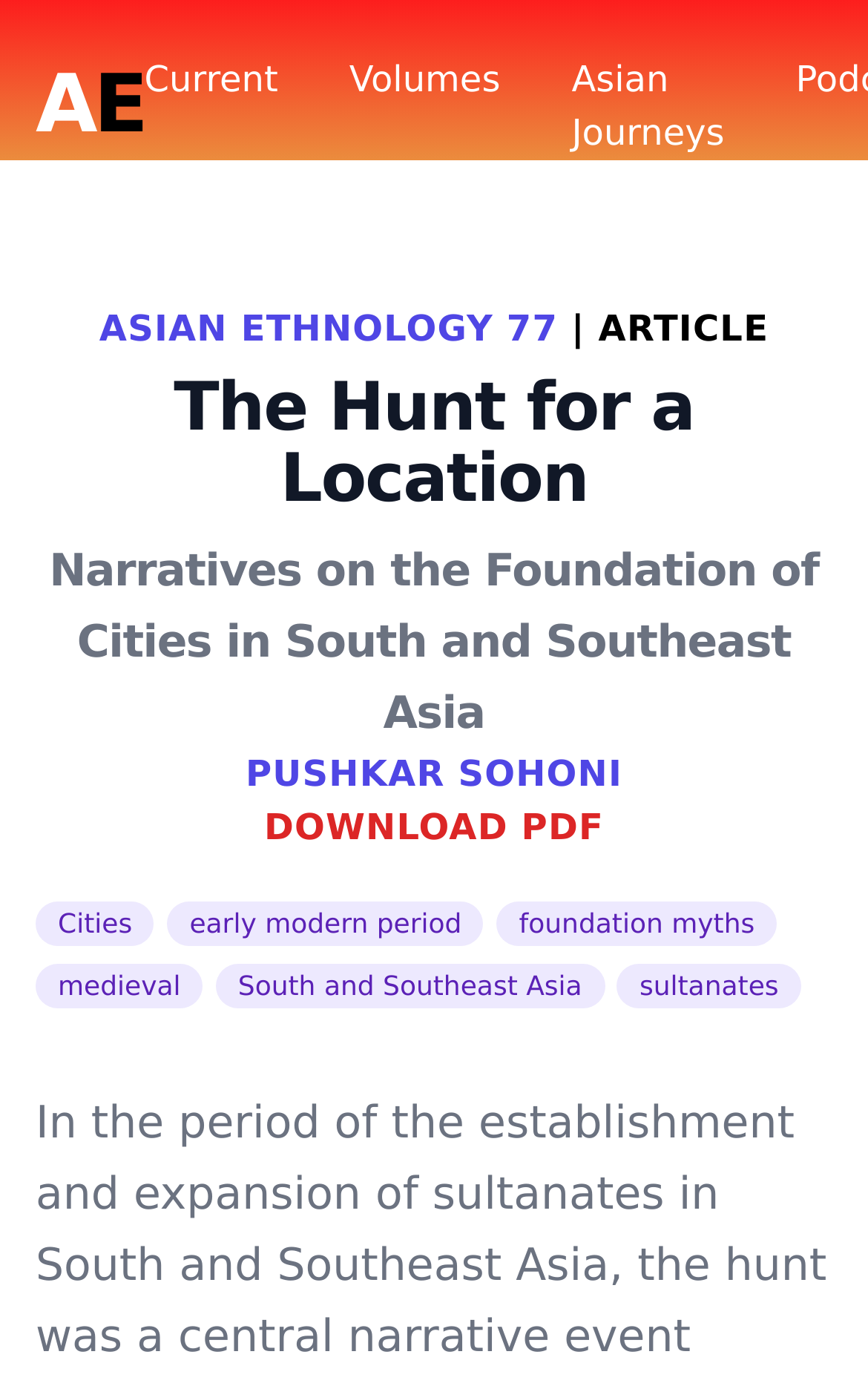Please specify the bounding box coordinates in the format (top-left x, top-left y, bottom-right x, bottom-right y), with values ranging from 0 to 1. Identify the bounding box for the UI component described as follows: Volumes

[0.402, 0.039, 0.576, 0.116]